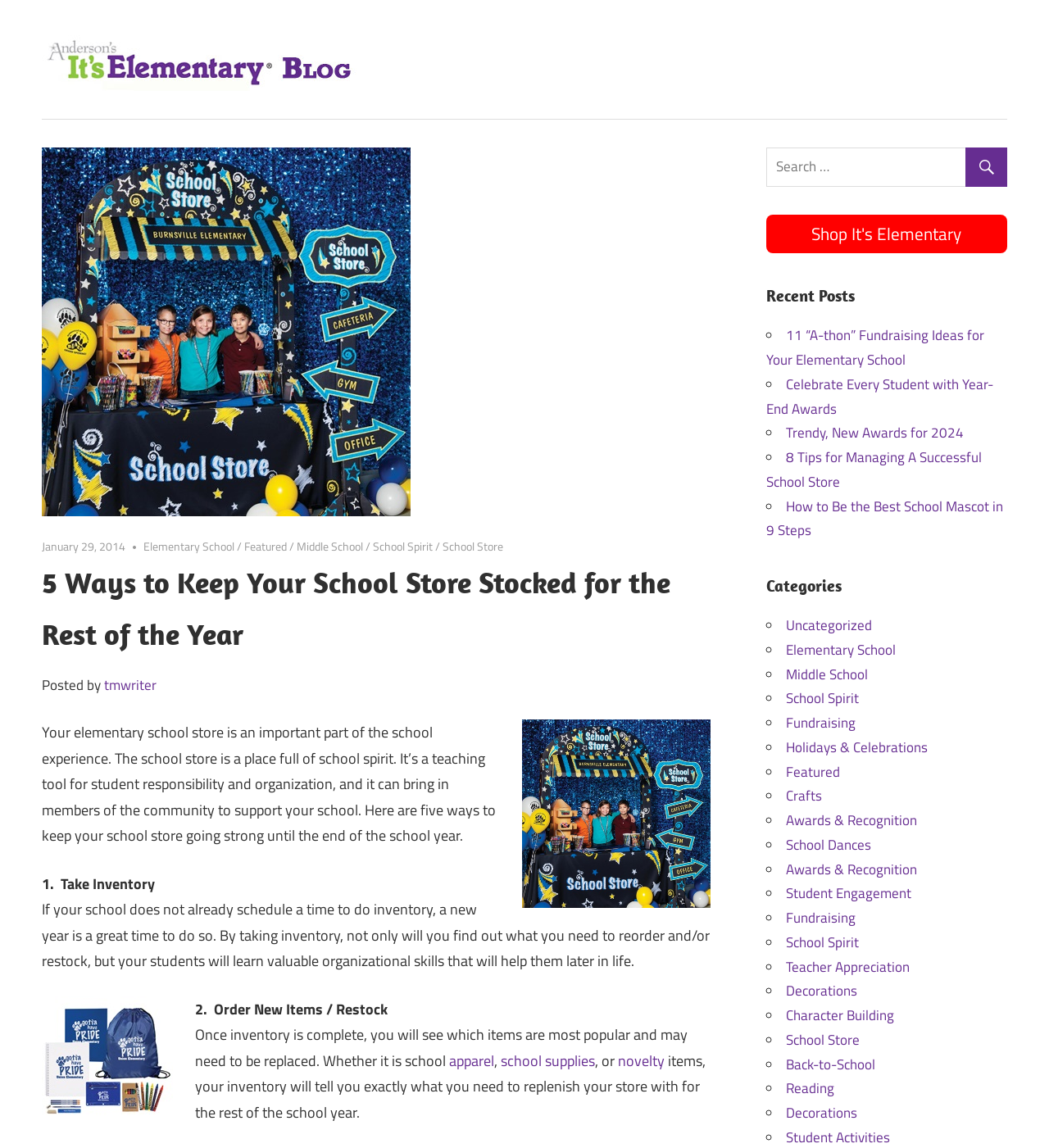What is the purpose of taking inventory in a school store?
Use the information from the screenshot to give a comprehensive response to the question.

According to the blog post, taking inventory in a school store not only helps to identify what items need to be reordered or restocked, but also teaches students valuable organizational skills that will benefit them in the future.